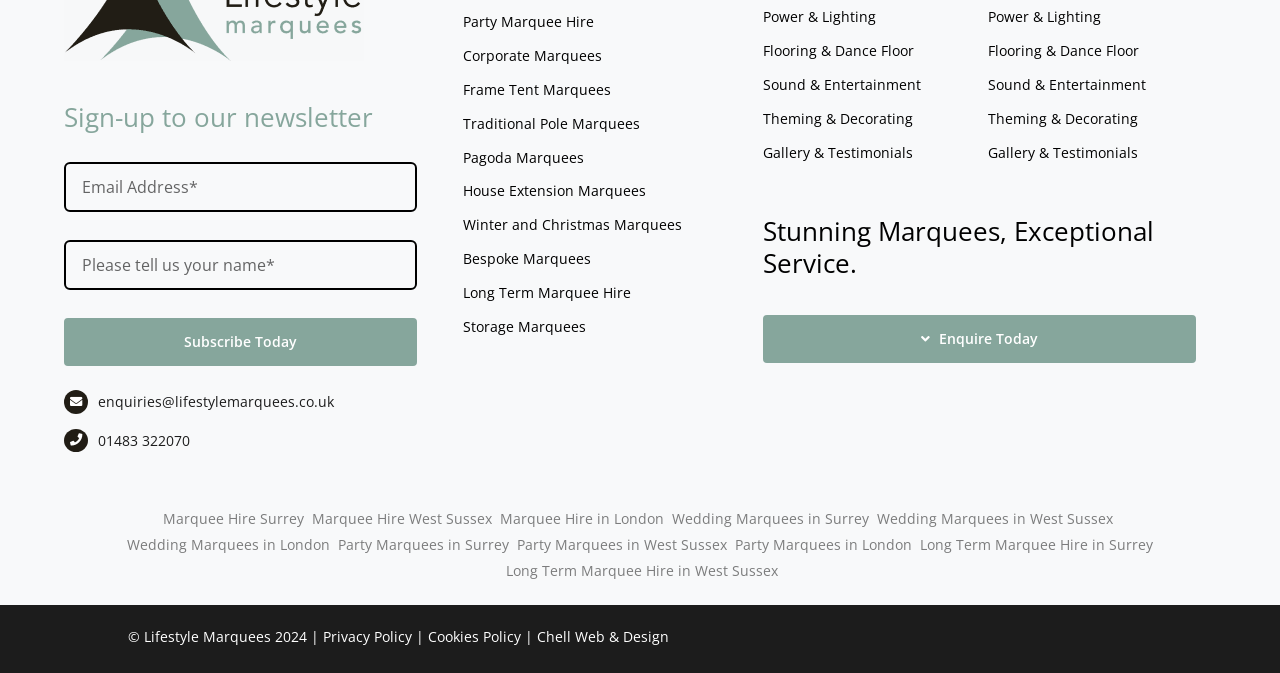Please identify the bounding box coordinates of where to click in order to follow the instruction: "Enter email address".

[0.05, 0.241, 0.326, 0.315]